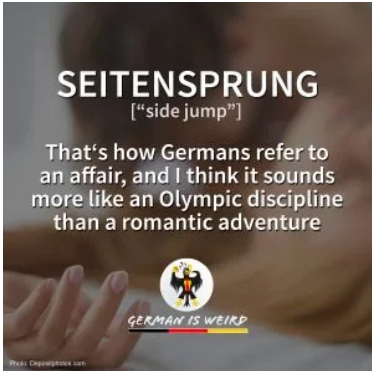What is the theme of the background scene?
Provide a detailed answer to the question using information from the image.

The background of the image features a soft, intimate scene, which suggests themes of love and relationships. This is juxtaposed with the light-hearted commentary on the term 'Seitensprung' and its connotation.